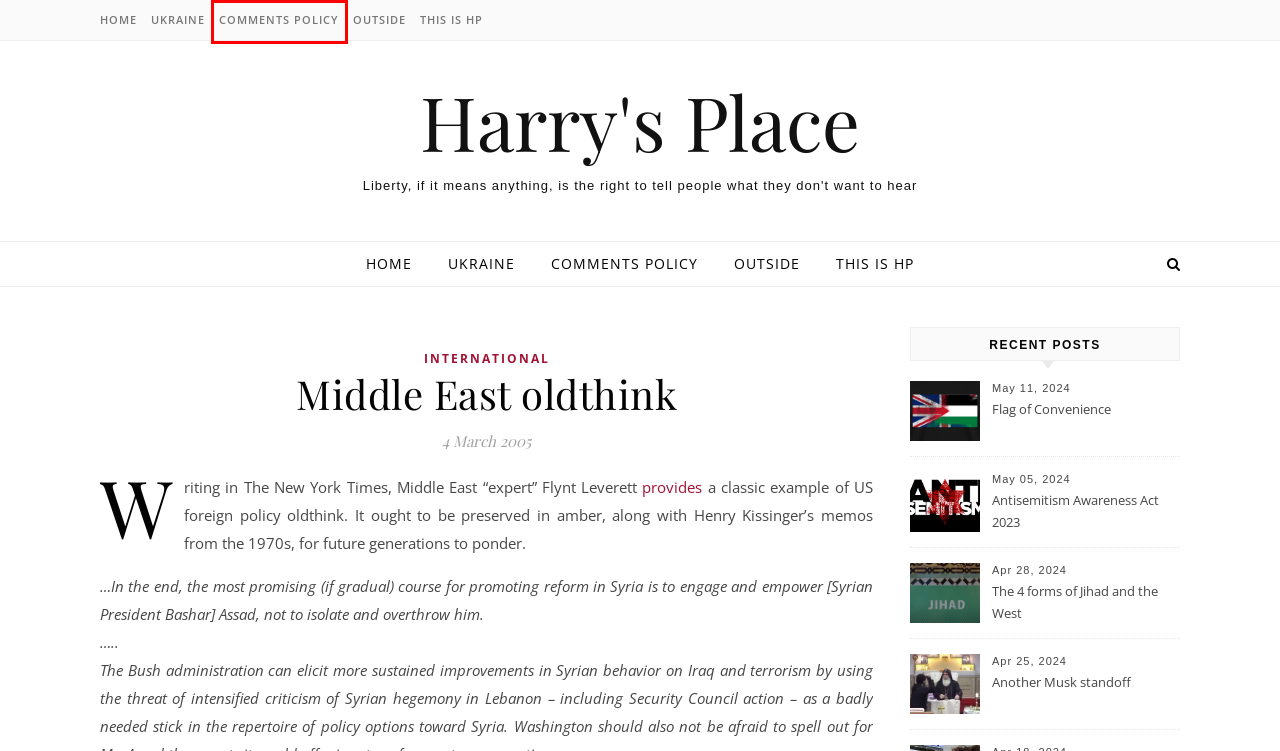You have a screenshot of a webpage with a red rectangle bounding box around a UI element. Choose the best description that matches the new page after clicking the element within the bounding box. The candidate descriptions are:
A. The 4 forms of Jihad and the West – Harry's Place
B. Antisemitism Awareness Act 2023 – Harry's Place
C. Flag of Convenience – Harry's Place
D. Ukraine – Harry's Place
E. This is HP – Harry's Place
F. International – Harry's Place
G. Comments Policy – Harry's Place
H. Another Musk standoff – Harry's Place

G